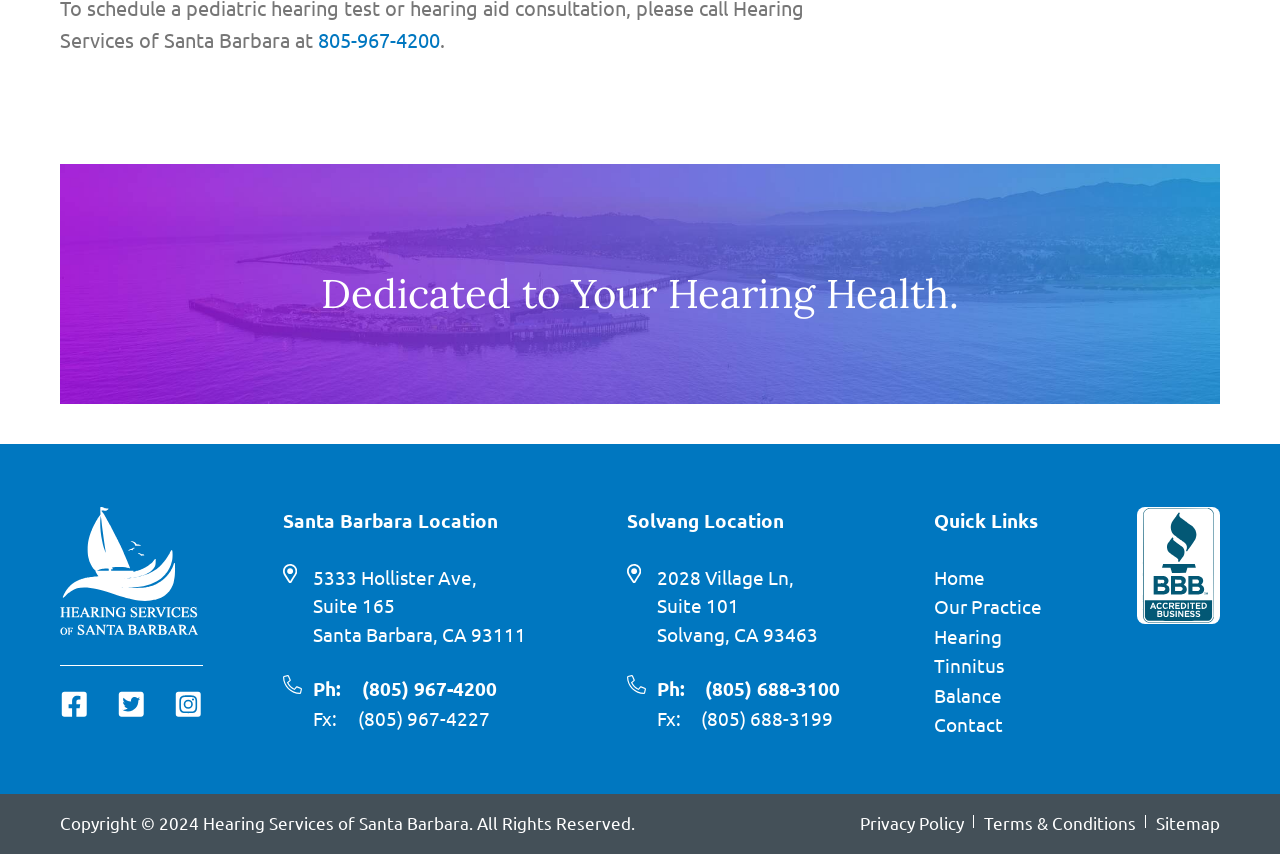Respond with a single word or phrase:
What is the name of the company?

Hearing Services of Santa Barbara